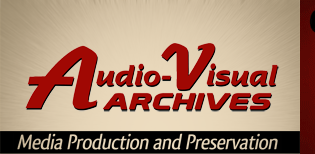Thoroughly describe what you see in the image.

The image presents the logo of "Audio-Visual Archives," which prominently features the name in a stylized font. The word "Audio-Visual" is highlighted in red, emphasizing its importance, while the word "ARCHIVES" is placed below in bold capital letters, underscoring the organization's focus. The tagline "Media Production and Preservation" appears at the bottom, indicating the company's dedication to producing and preserving various audio-visual materials. The background has a subtle gradient, enhancing the visual appeal and giving it a professional look, suitable for a company engaged in media services.